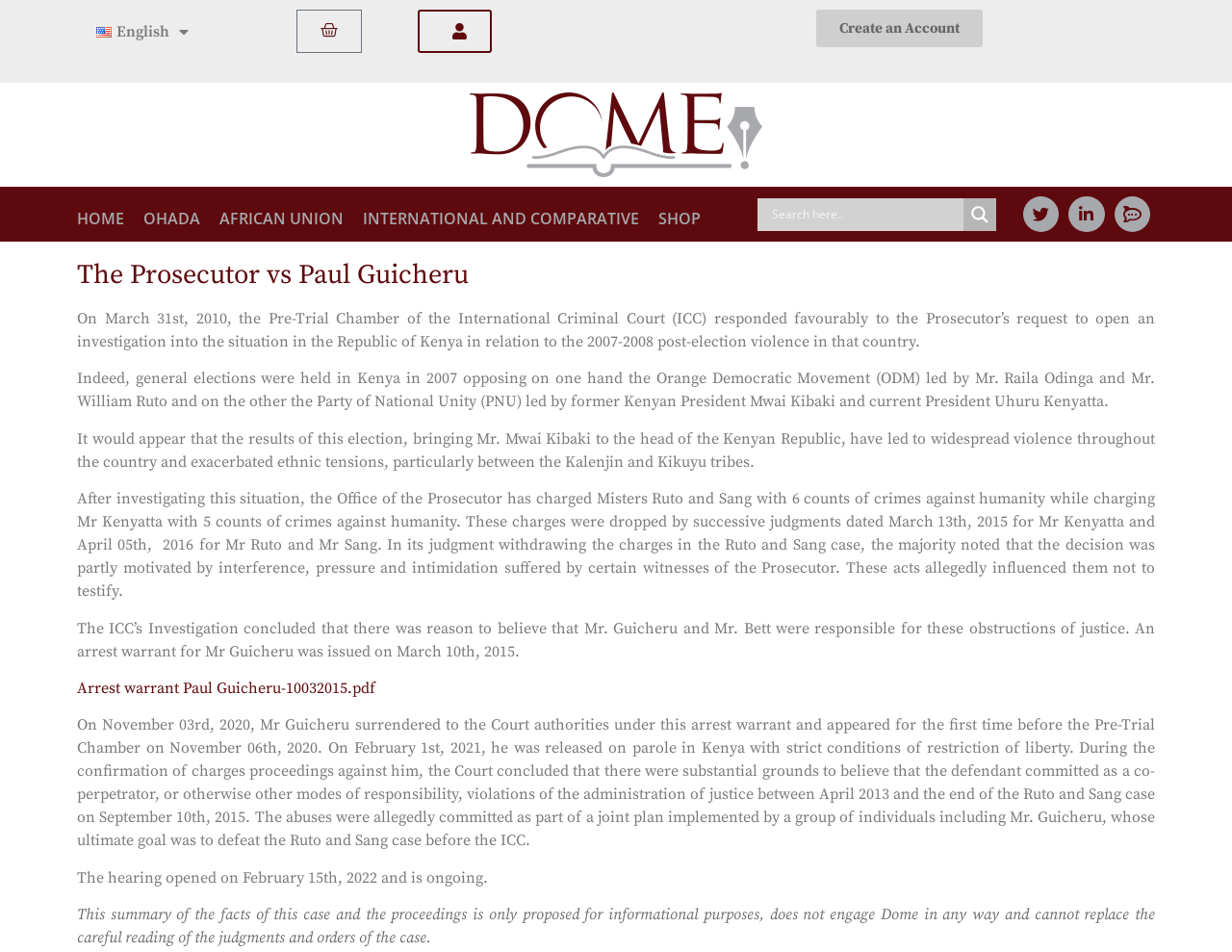Specify the bounding box coordinates of the area to click in order to execute this command: 'Search for a term'. The coordinates should consist of four float numbers ranging from 0 to 1, and should be formatted as [left, top, right, bottom].

[0.626, 0.208, 0.778, 0.241]